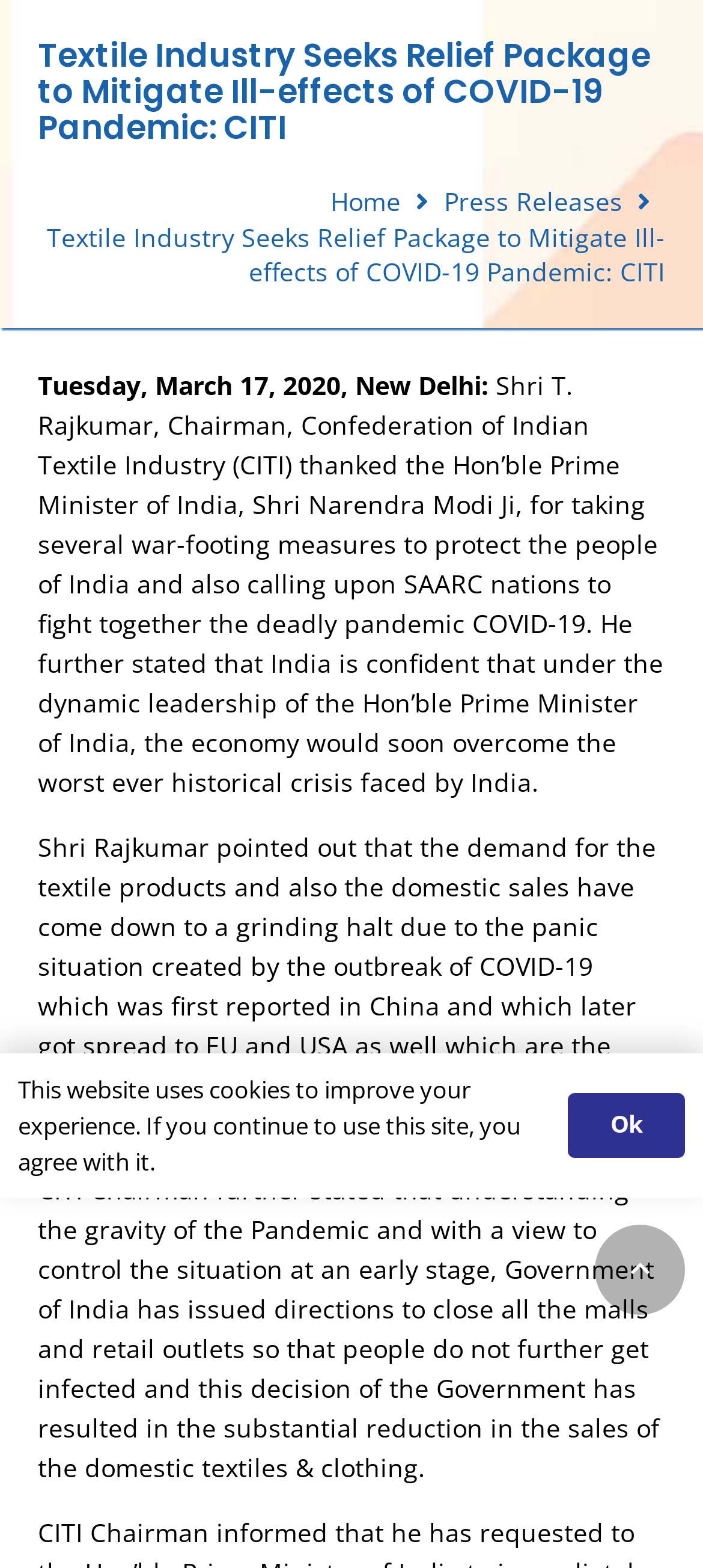Find the bounding box coordinates for the element described here: "Home".

[0.47, 0.117, 0.57, 0.139]